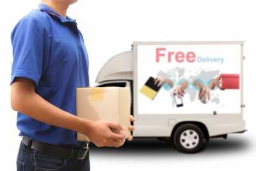Based on the image, provide a detailed response to the question:
What is written on the van?

Behind the delivery person, the van features a colorful advertisement that prominently displays the words 'Free Delivery', accompanied by graphic elements illustrating hands exchanging various items, which clearly shows the text 'Free Delivery' on the van.